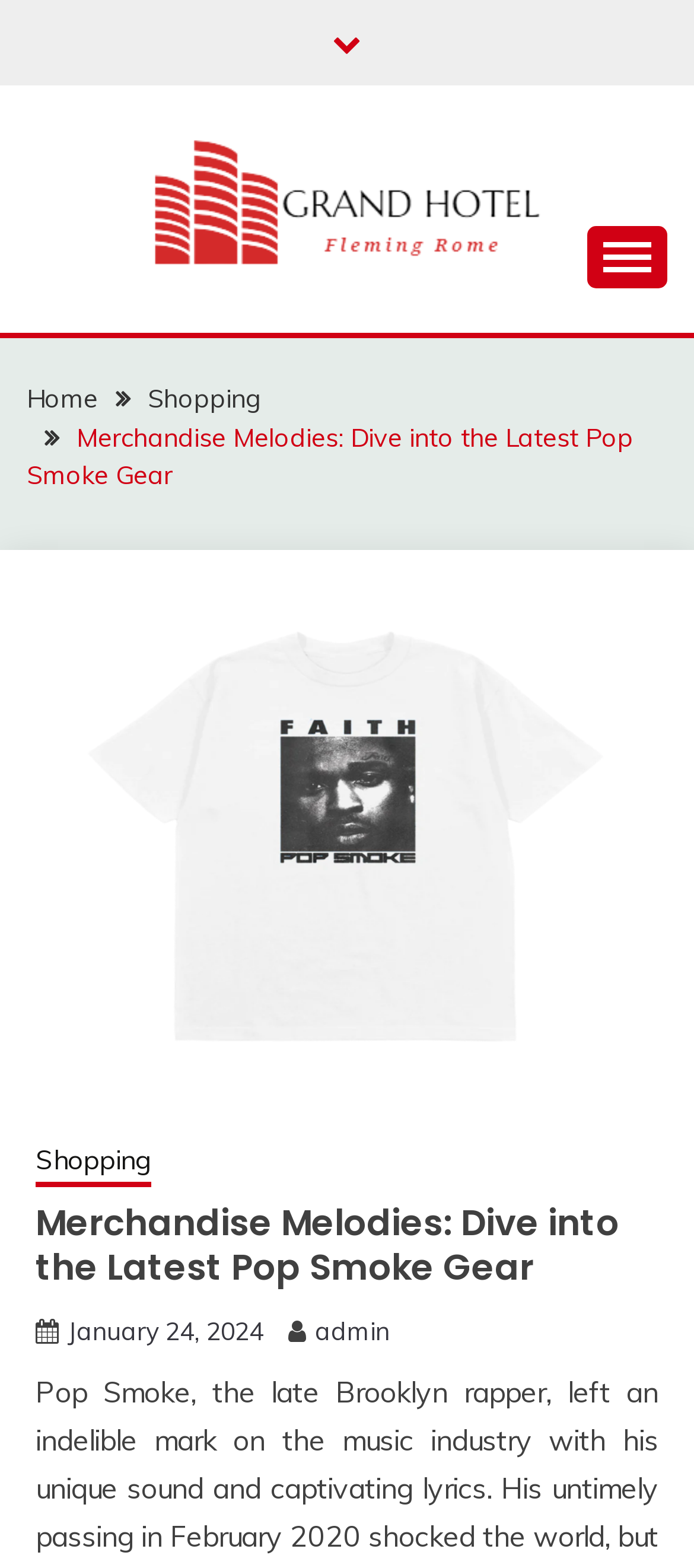Point out the bounding box coordinates of the section to click in order to follow this instruction: "View current admit card publish".

None